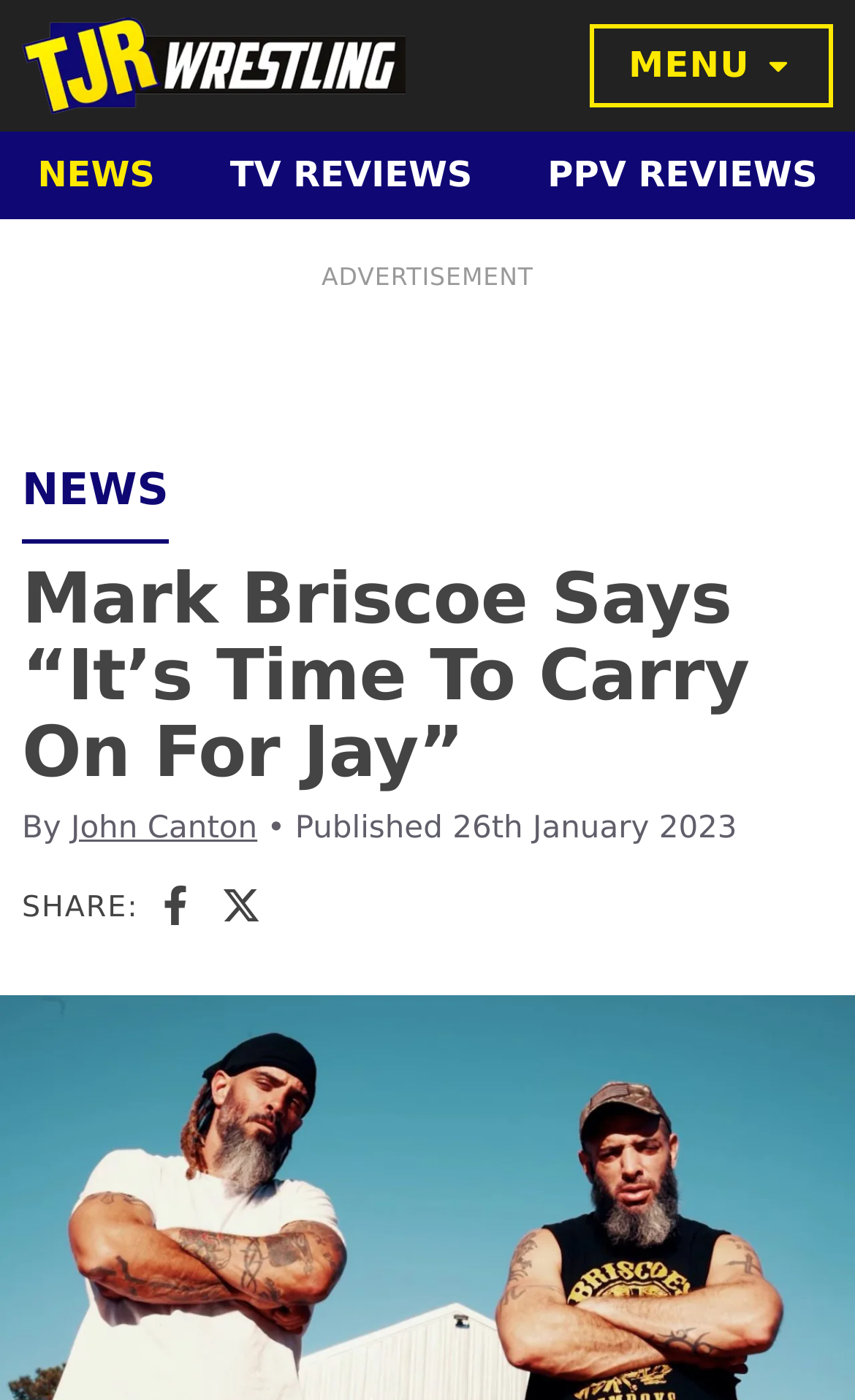What is the purpose of the button at the top right corner?
Please provide a single word or phrase in response based on the screenshot.

Toggle menu